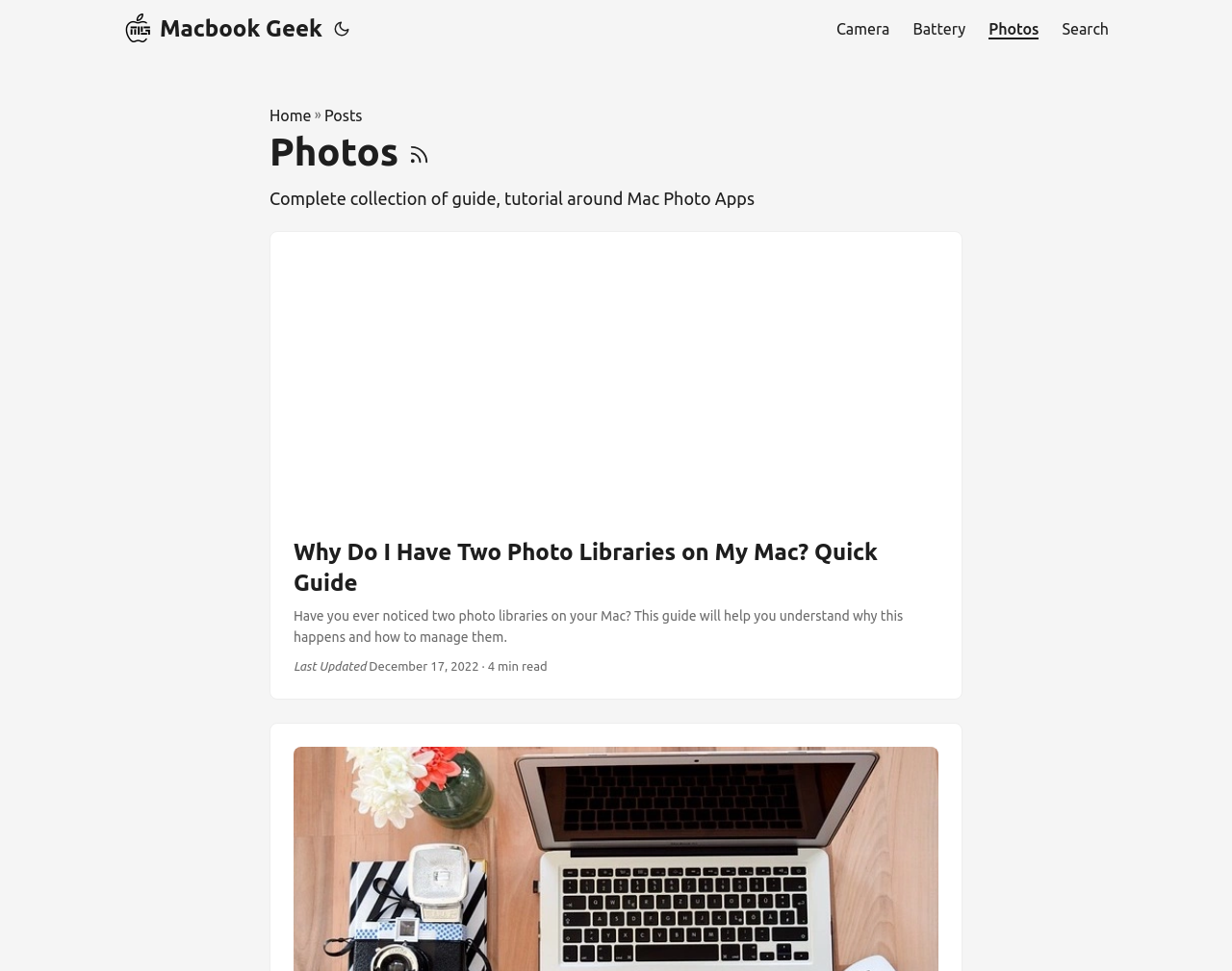Create a full and detailed caption for the entire webpage.

This webpage is about Mac Photo Apps, with a focus on guides and tutorials. At the top left, there is a logo of Macbook Geek, accompanied by a link to the logo. Next to the logo, there is a button with an icon, which has a shortcut key of Alt+T. 

On the top navigation bar, there are links to different categories, including Camera, Battery, Photos, and Search, with the Photos link being the current page. The Search link has a shortcut key of Alt+/.

Below the navigation bar, there is a header section with links to Home, Posts, and an RSS feed. The RSS feed link has an image icon next to it. The header section also displays the title "Photos RSS" and a description "Complete collection of guide, tutorial around Mac Photo Apps".

The main content of the page is an article with a large image of a photography setup on a desk. The article has a heading "Why Do I Have Two Photo Libraries on My Mac? Quick Guide" and a brief summary of the content. The summary explains that the guide will help users understand why they have two photo libraries on their Mac and how to manage them.

At the bottom of the article, there is a footer section with information on when the article was last updated, along with the date and time, and an estimate of the reading time, which is 4 minutes. There is also a link to the full post.